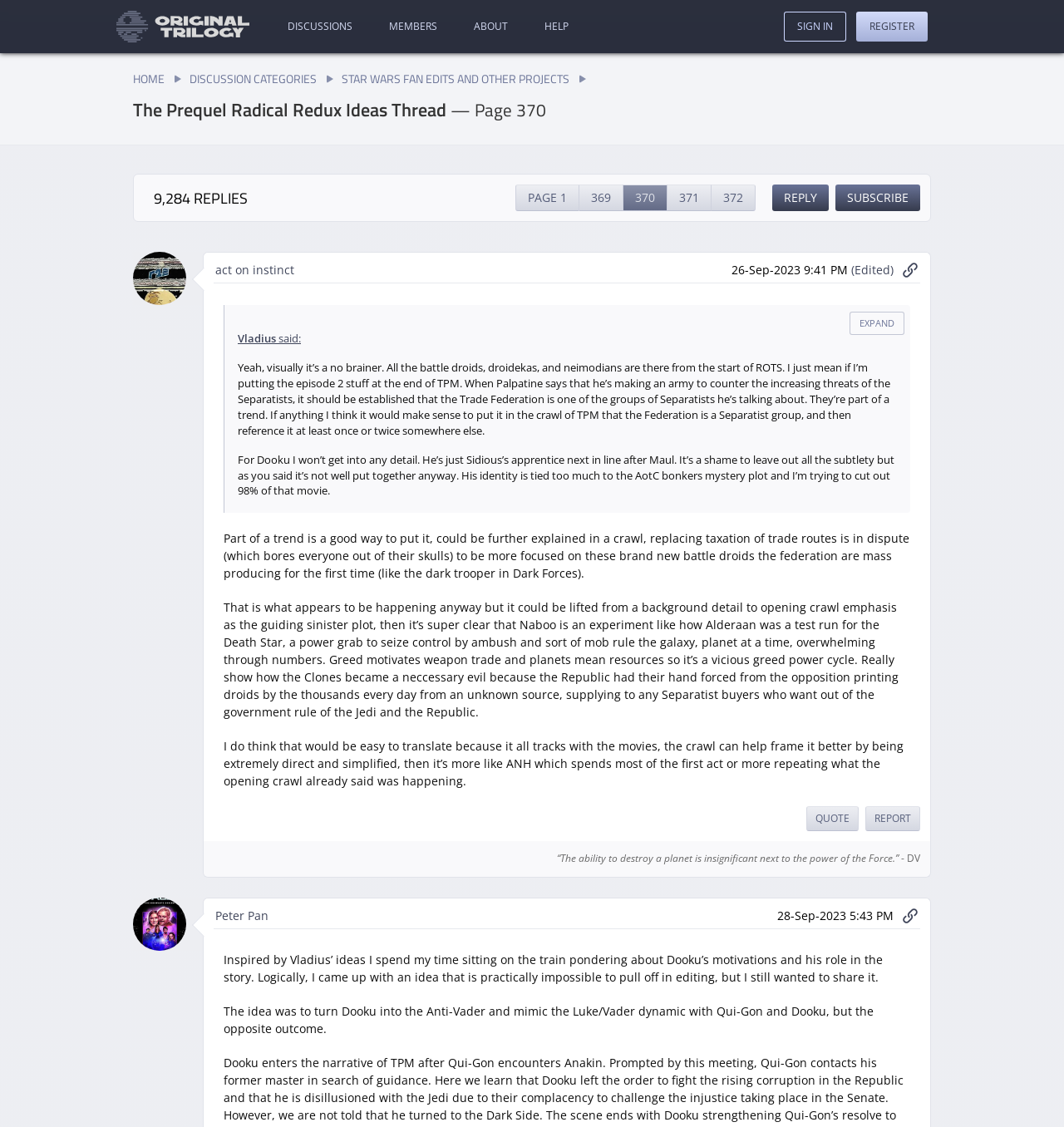Provide the bounding box coordinates for the area that should be clicked to complete the instruction: "Click on the 'REGISTER' link".

[0.805, 0.01, 0.872, 0.037]